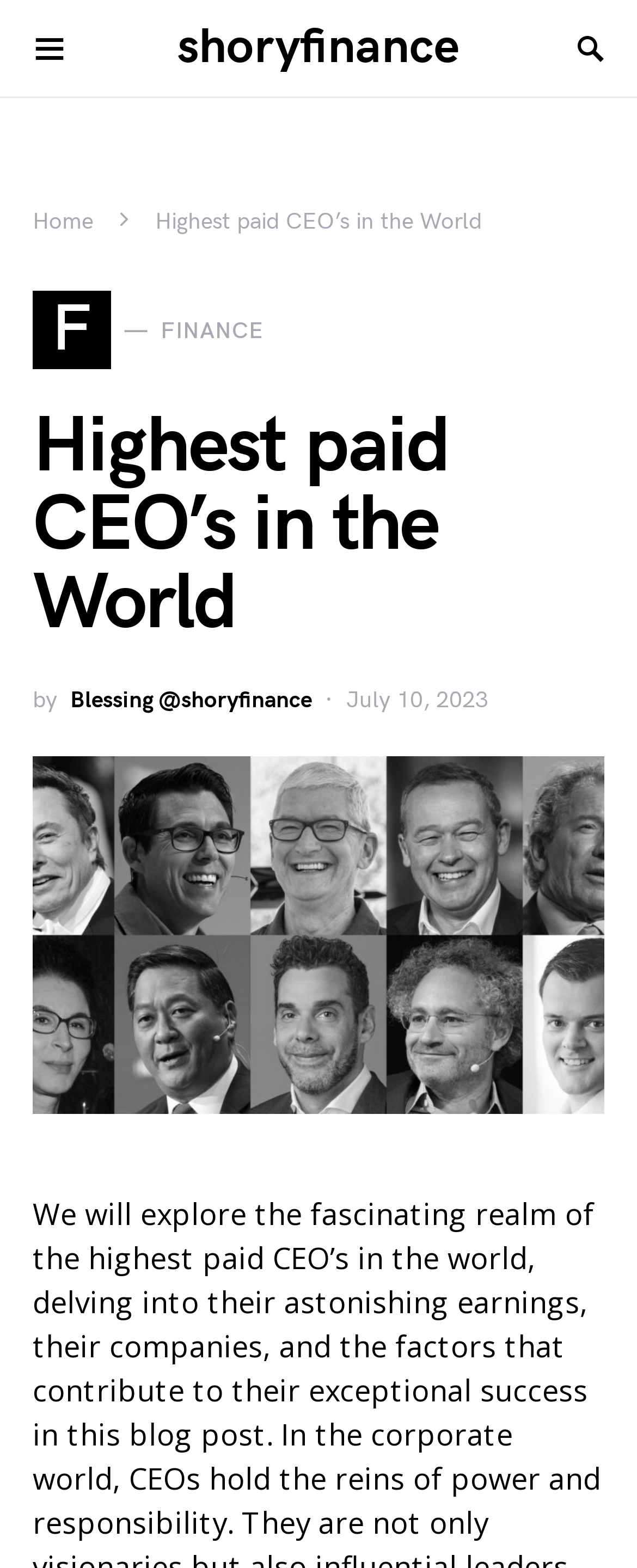Analyze the image and give a detailed response to the question:
Who wrote the article?

I found the author's name by looking at the text 'by' followed by the author's name 'Blessing @shoryfinance' which is a link.